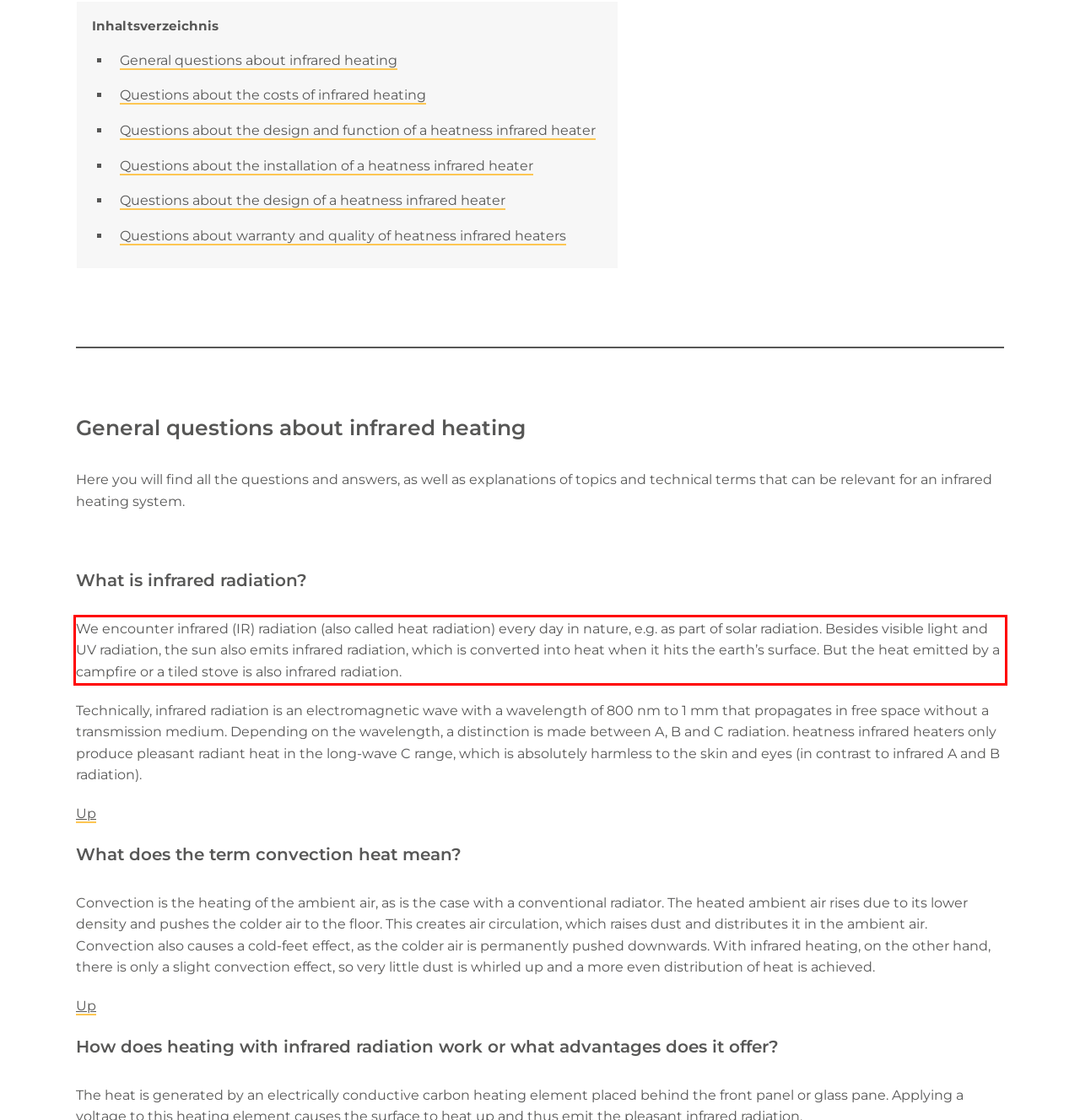View the screenshot of the webpage and identify the UI element surrounded by a red bounding box. Extract the text contained within this red bounding box.

We encounter infrared (IR) radiation (also called heat radiation) every day in nature, e.g. as part of solar radiation. Besides visible light and UV radiation, the sun also emits infrared radiation, which is converted into heat when it hits the earth’s surface. But the heat emitted by a campfire or a tiled stove is also infrared radiation.